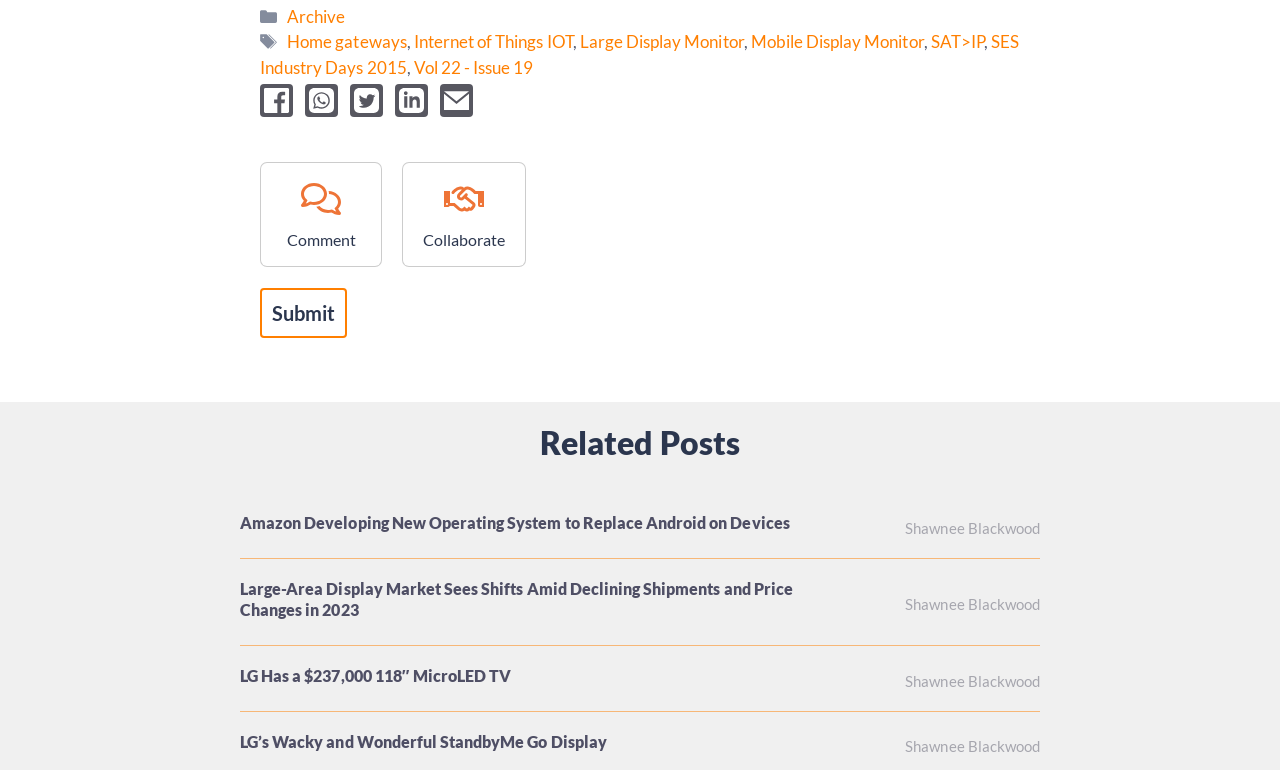Pinpoint the bounding box coordinates of the clickable element to carry out the following instruction: "Open the Capacitance Calculator."

None